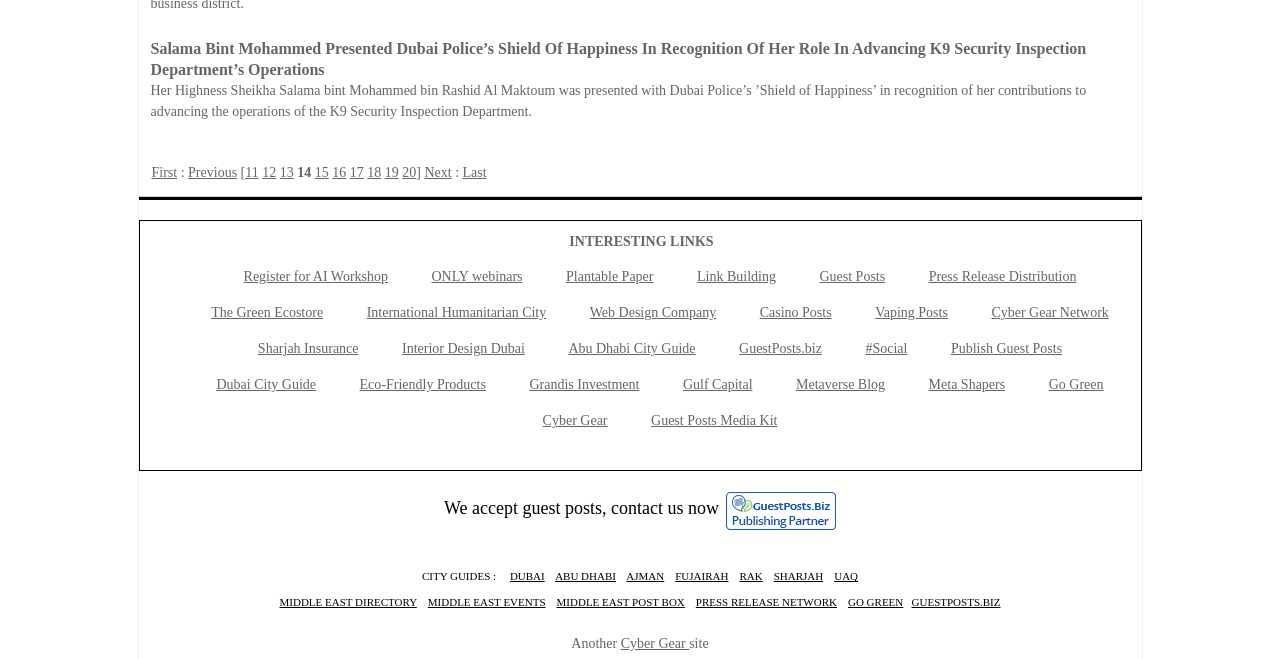Please answer the following question using a single word or phrase: 
What is the last link in the 'CITY GUIDES' section?

UAQ